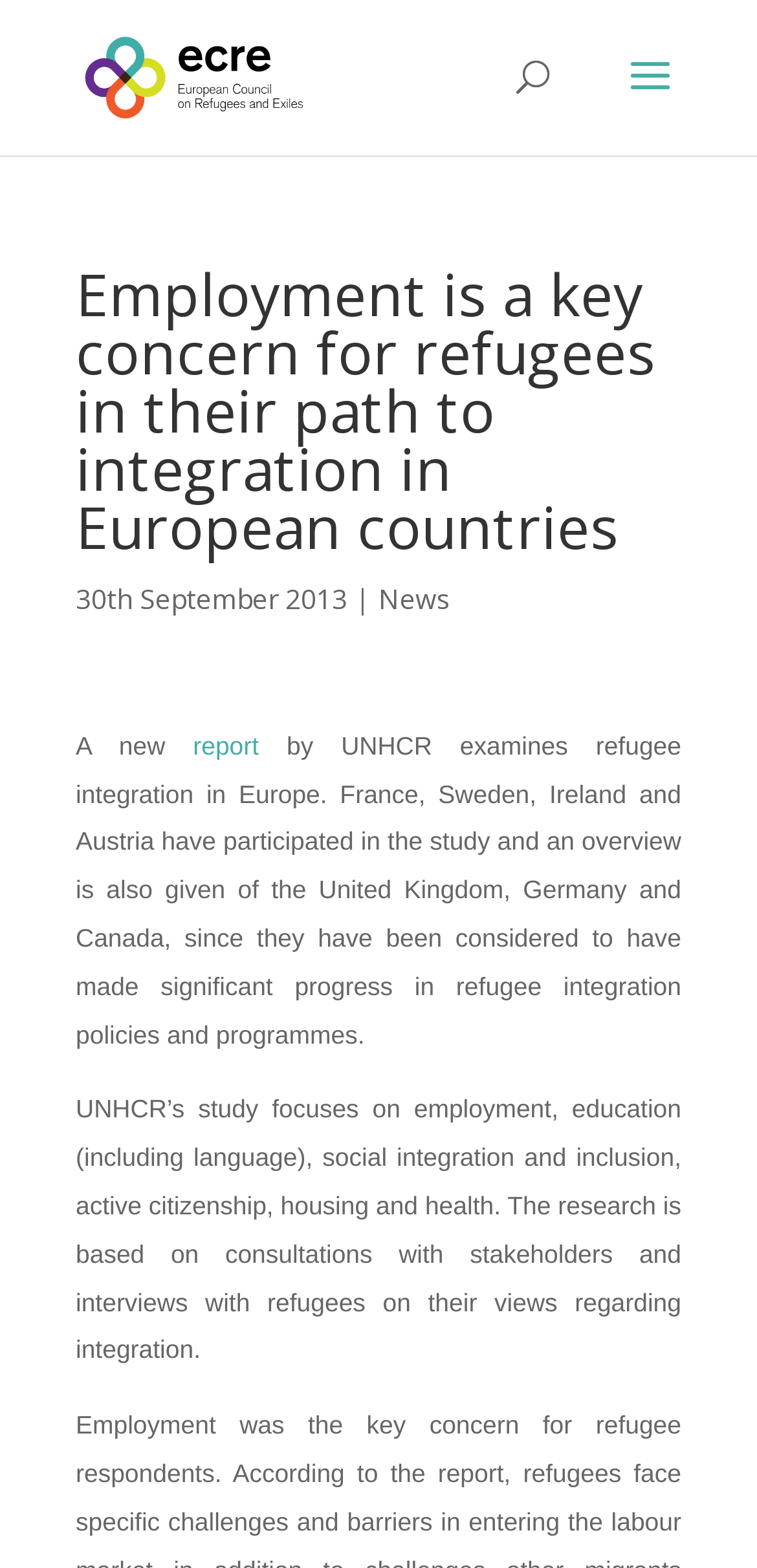Reply to the question with a brief word or phrase: What is the date mentioned in the article?

30th September 2013